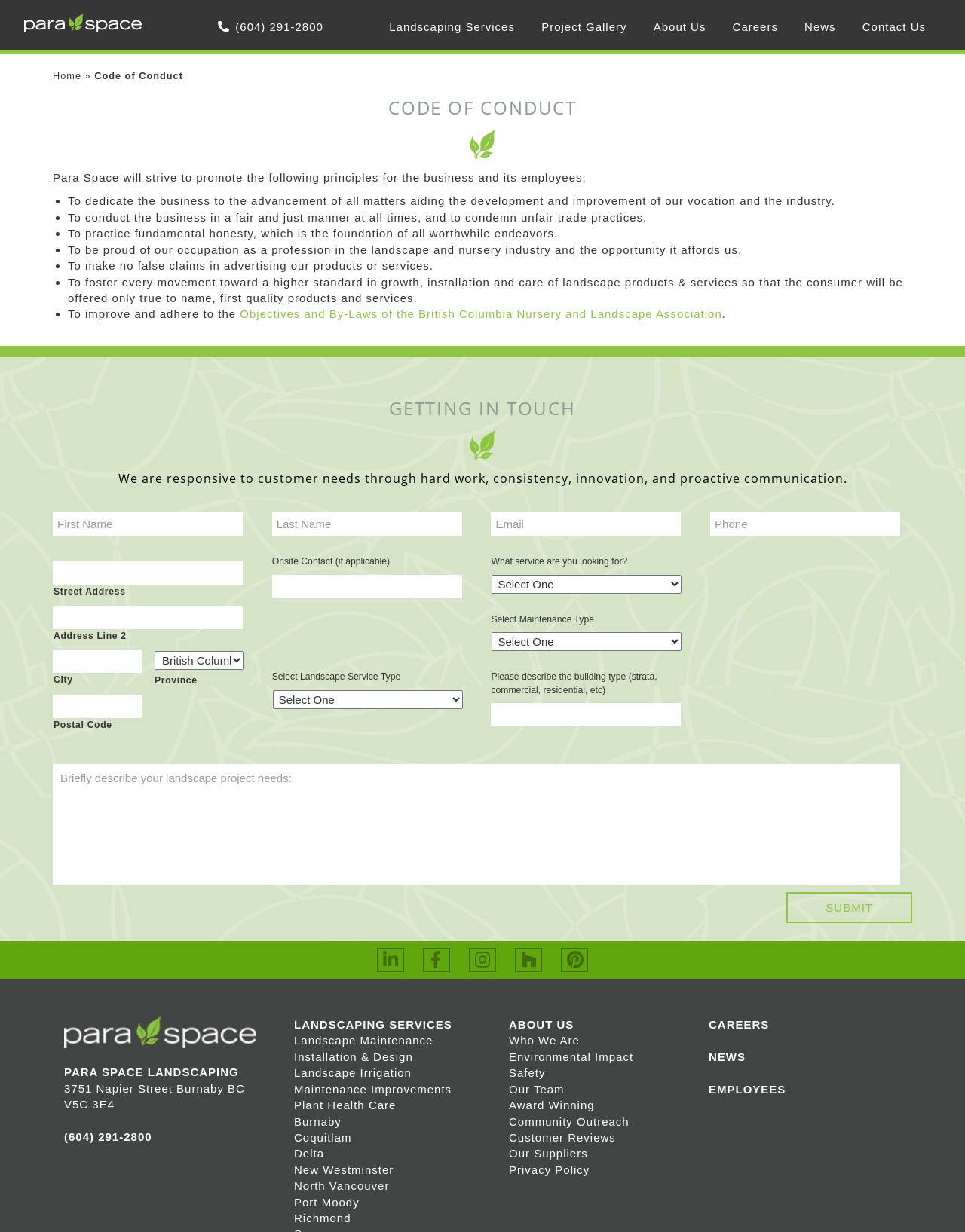What is the company's address?
Give a one-word or short-phrase answer derived from the screenshot.

3751 Napier Street Burnaby BC V5C 3E4